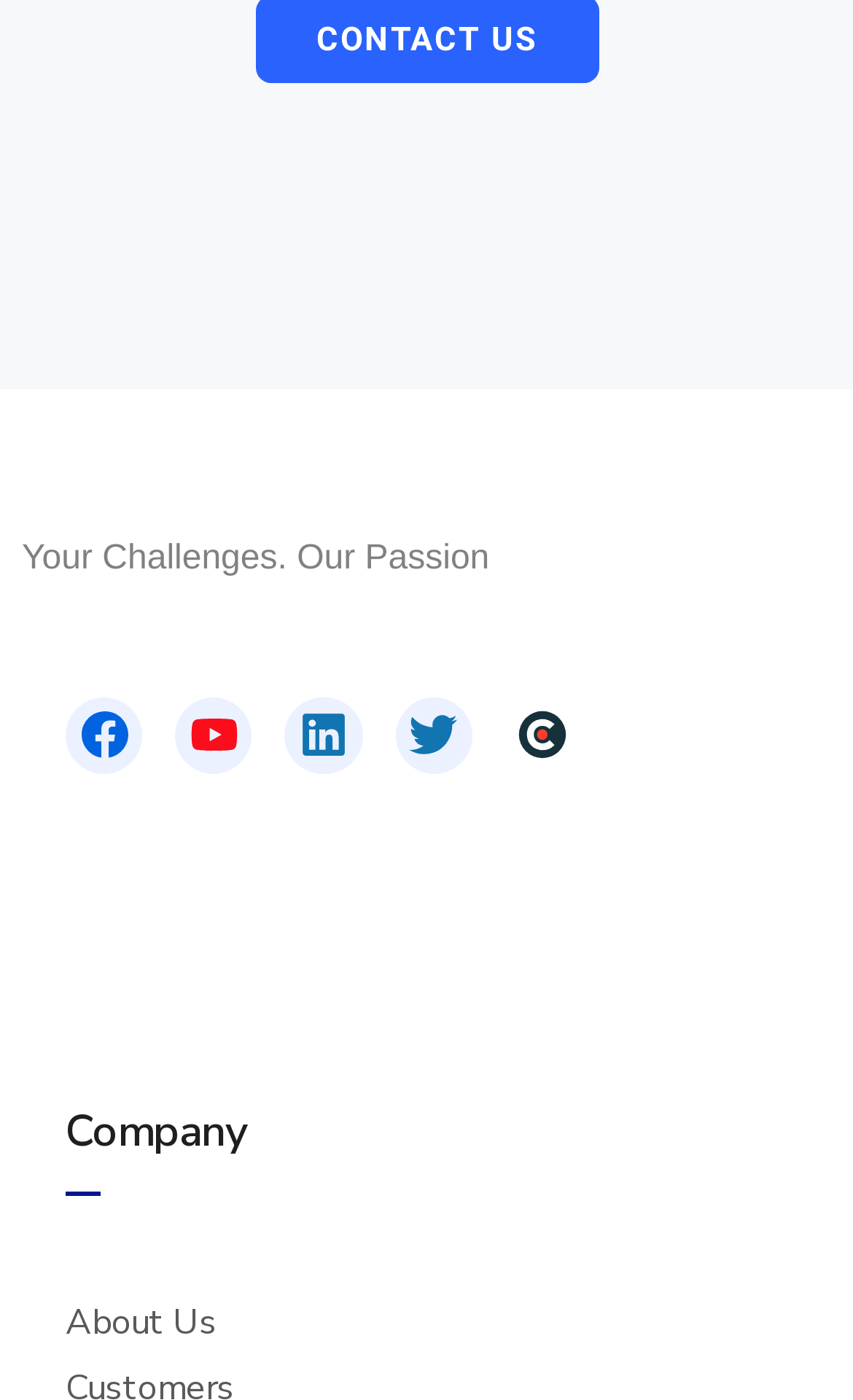Determine the bounding box coordinates of the section I need to click to execute the following instruction: "Learn about software outsourcing". Provide the coordinates as four float numbers between 0 and 1, i.e., [left, top, right, bottom].

[0.077, 0.699, 0.615, 0.734]